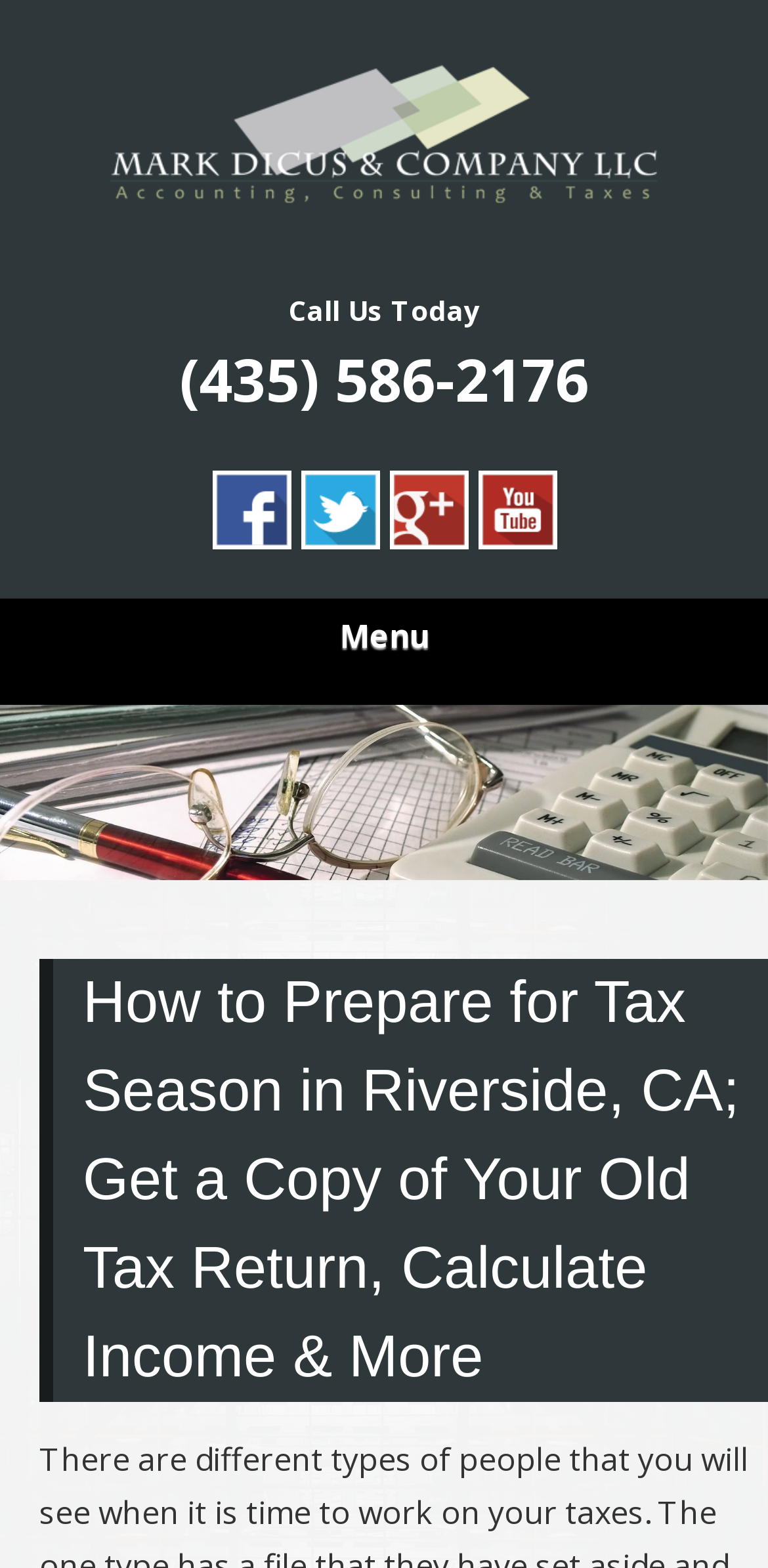Could you find the bounding box coordinates of the clickable area to complete this instruction: "Visit Facebook"?

[0.276, 0.3, 0.378, 0.35]